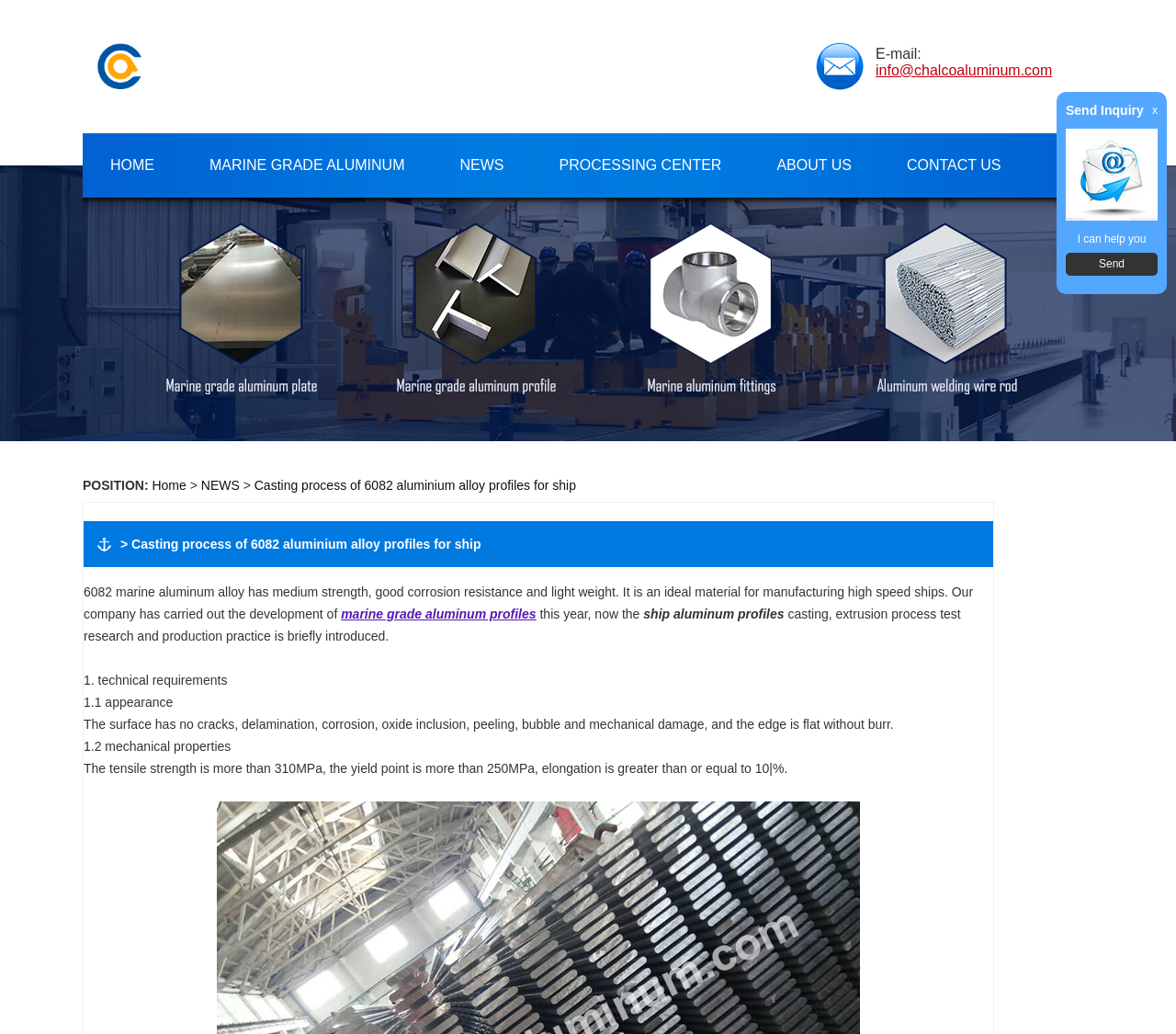Show the bounding box coordinates for the HTML element as described: "NEWS".

[0.171, 0.462, 0.204, 0.476]